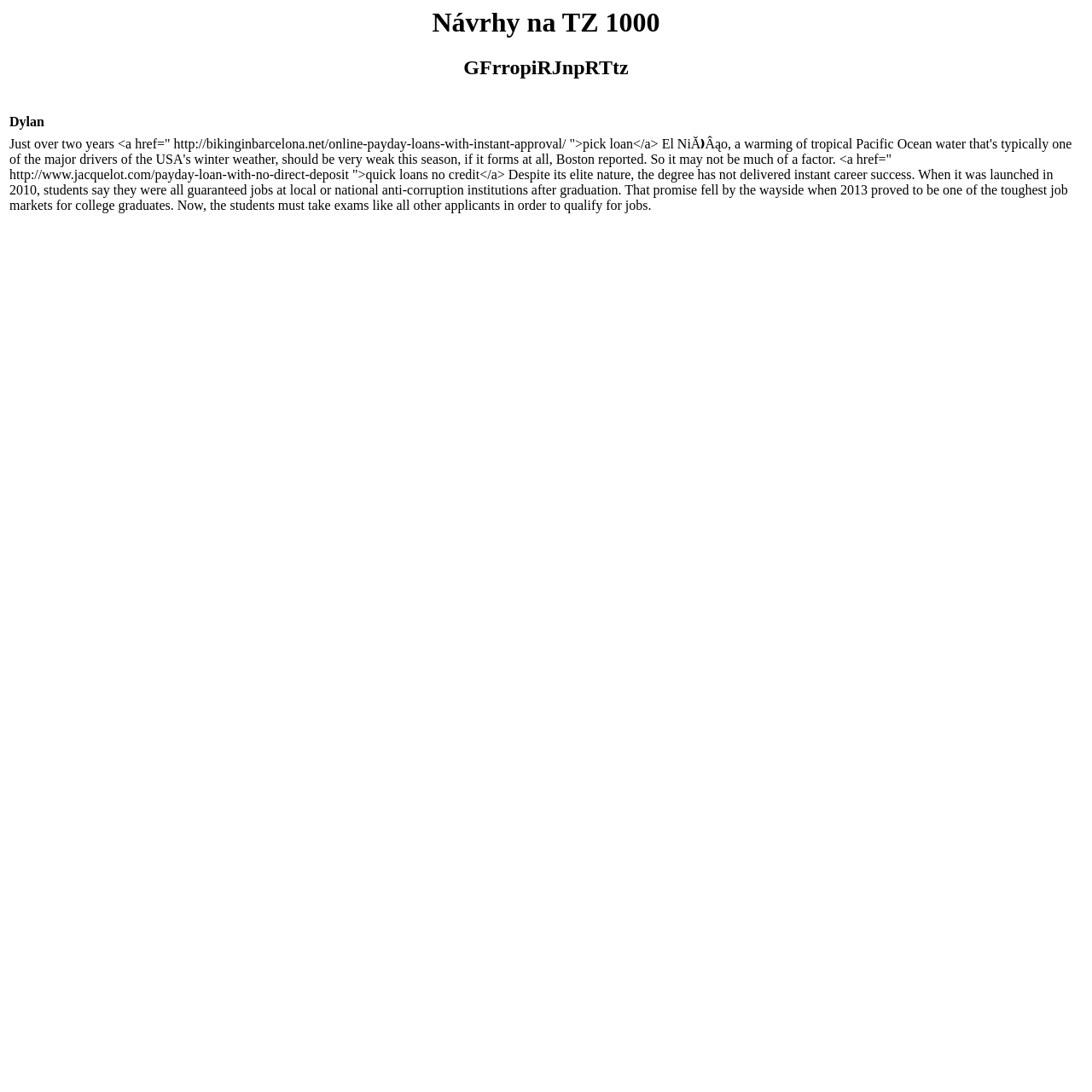Determine the main headline from the webpage and extract its text.

Návrhy na TZ 1000